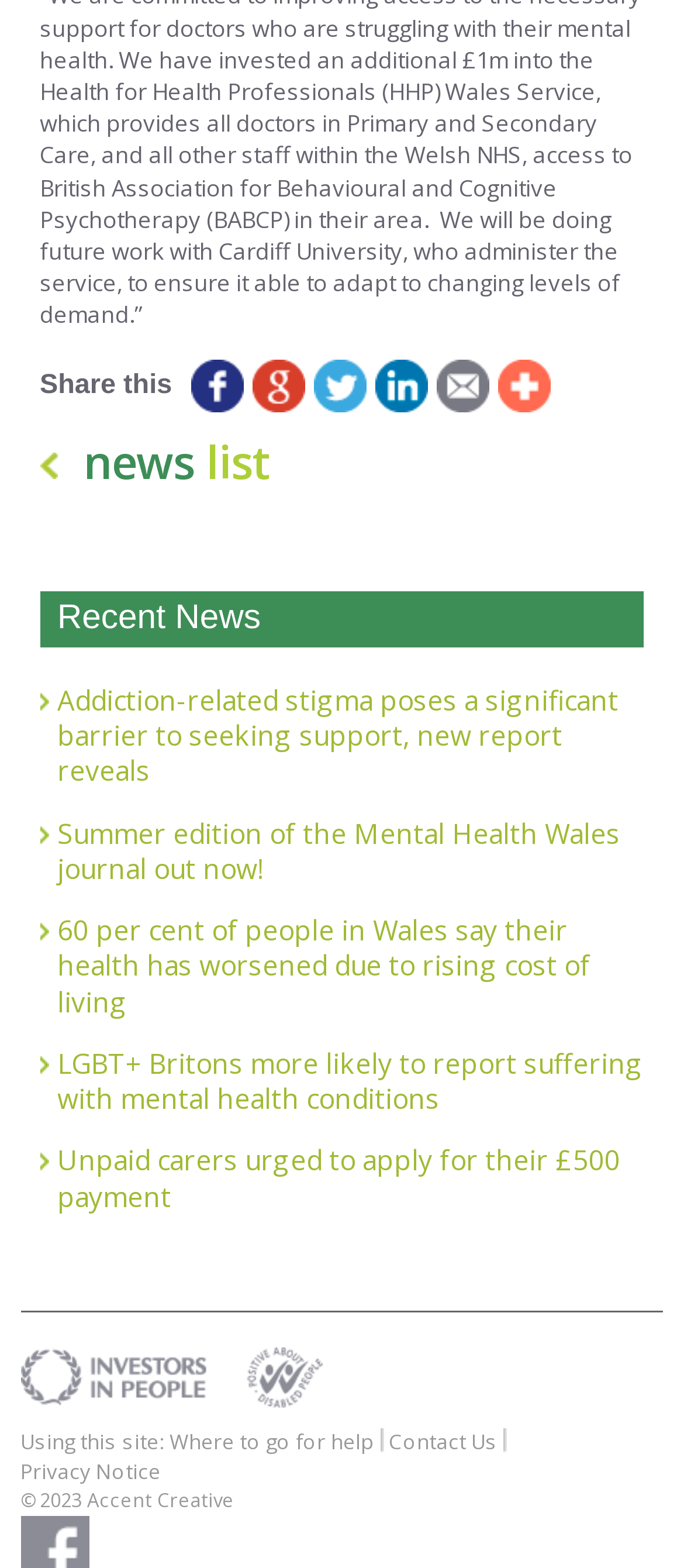Pinpoint the bounding box coordinates of the clickable area needed to execute the instruction: "Contact Us". The coordinates should be specified as four float numbers between 0 and 1, i.e., [left, top, right, bottom].

[0.568, 0.91, 0.74, 0.928]